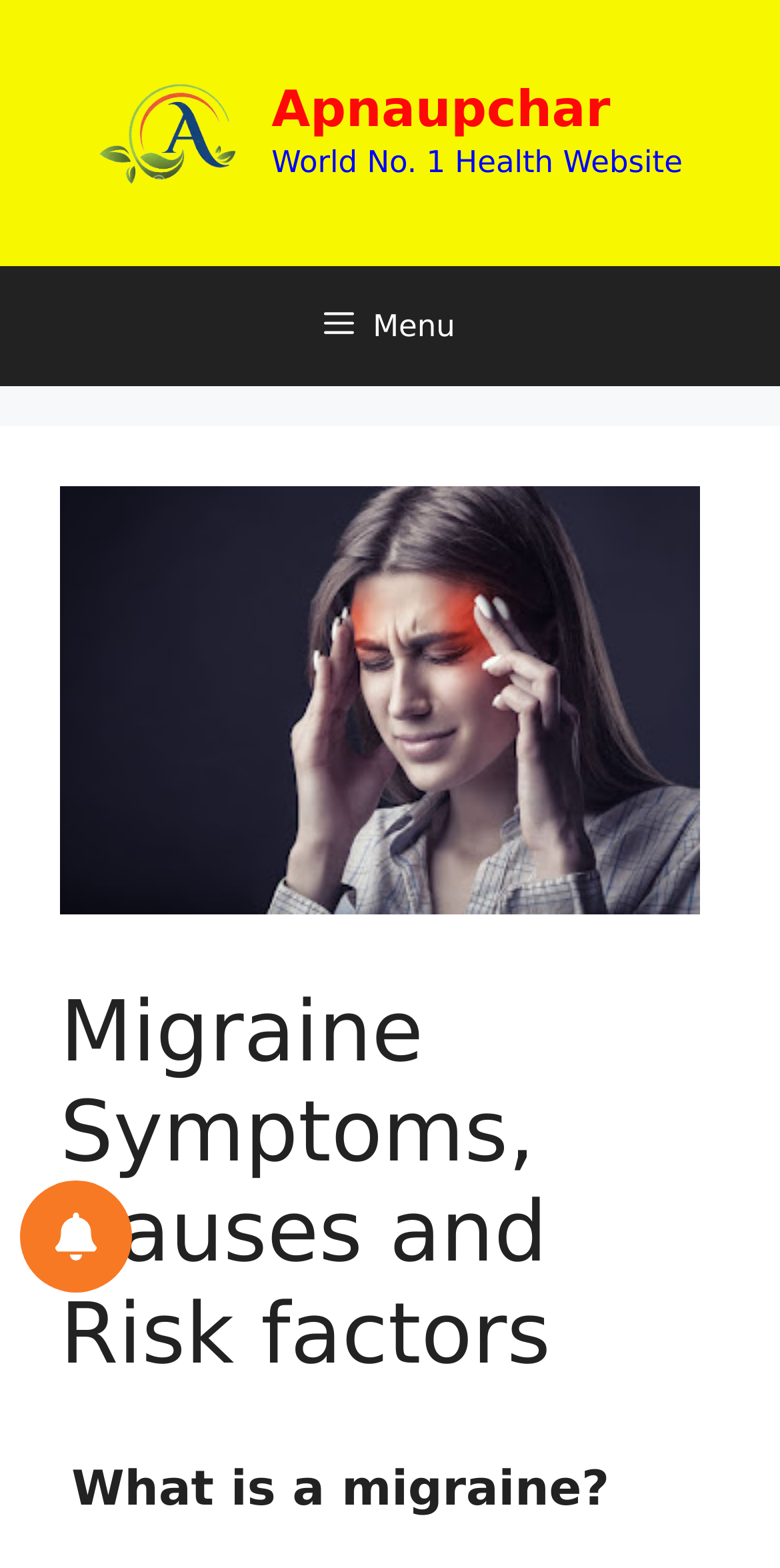Please provide a brief answer to the following inquiry using a single word or phrase:
What is the name of the website?

Apnaupchar